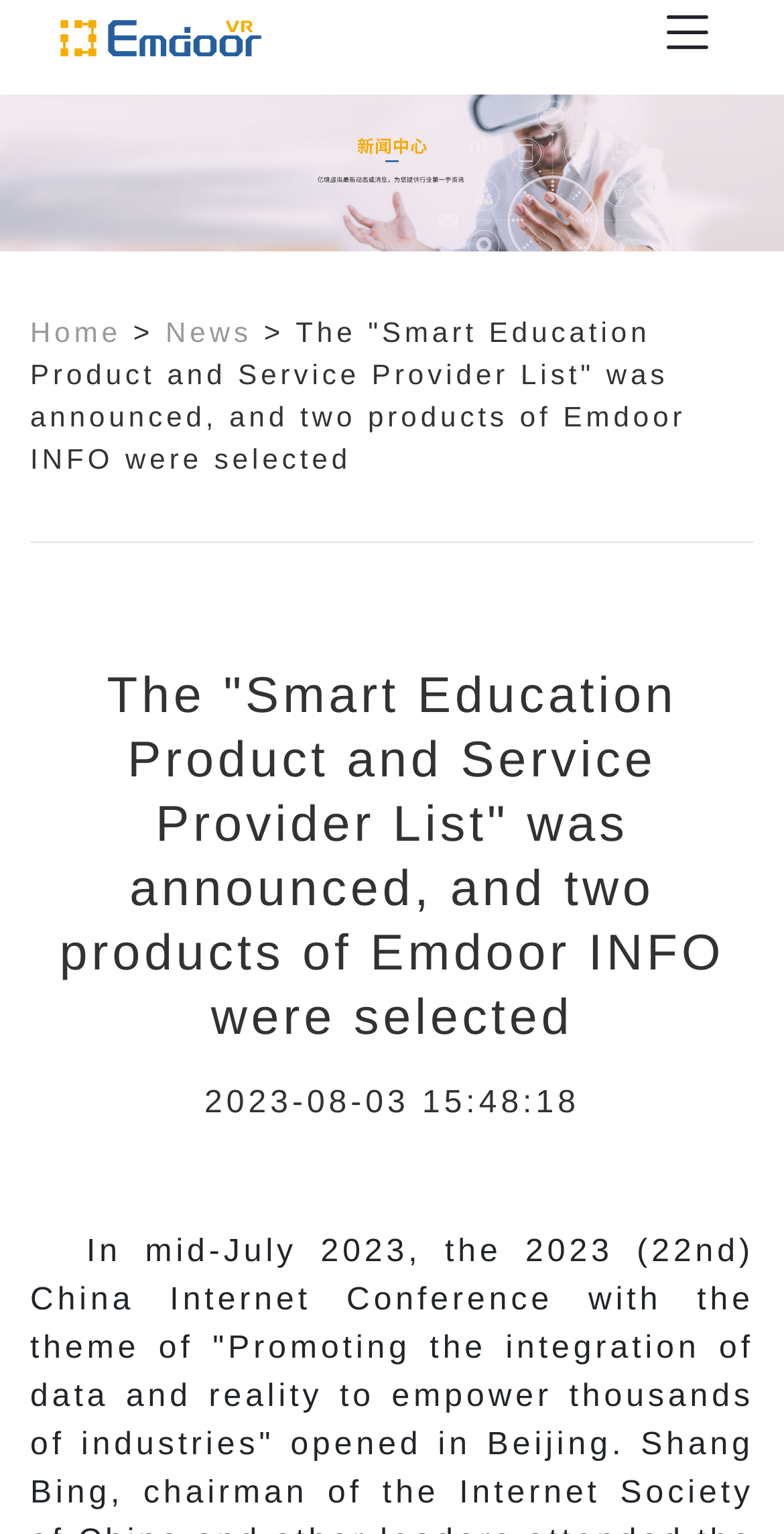Generate a thorough caption that explains the contents of the webpage.

The webpage appears to be a news article page. At the top left, there is a logo or an icon, accompanied by a link. Below the logo, there is a navigation bar with a toggle button labeled "Toggle navigation" at the top right corner. 

The navigation bar contains three links: "Home" at the left, followed by a ">" symbol, and then "News" at the right. 

Below the navigation bar, there is a headline that reads "The "Smart Education Product and Service Provider List" was announced, and two products of Emdoor INFO were selected". This headline spans almost the entire width of the page.

At the bottom of the page, there is a timestamp "2023-08-03 15:48:18" located near the center.